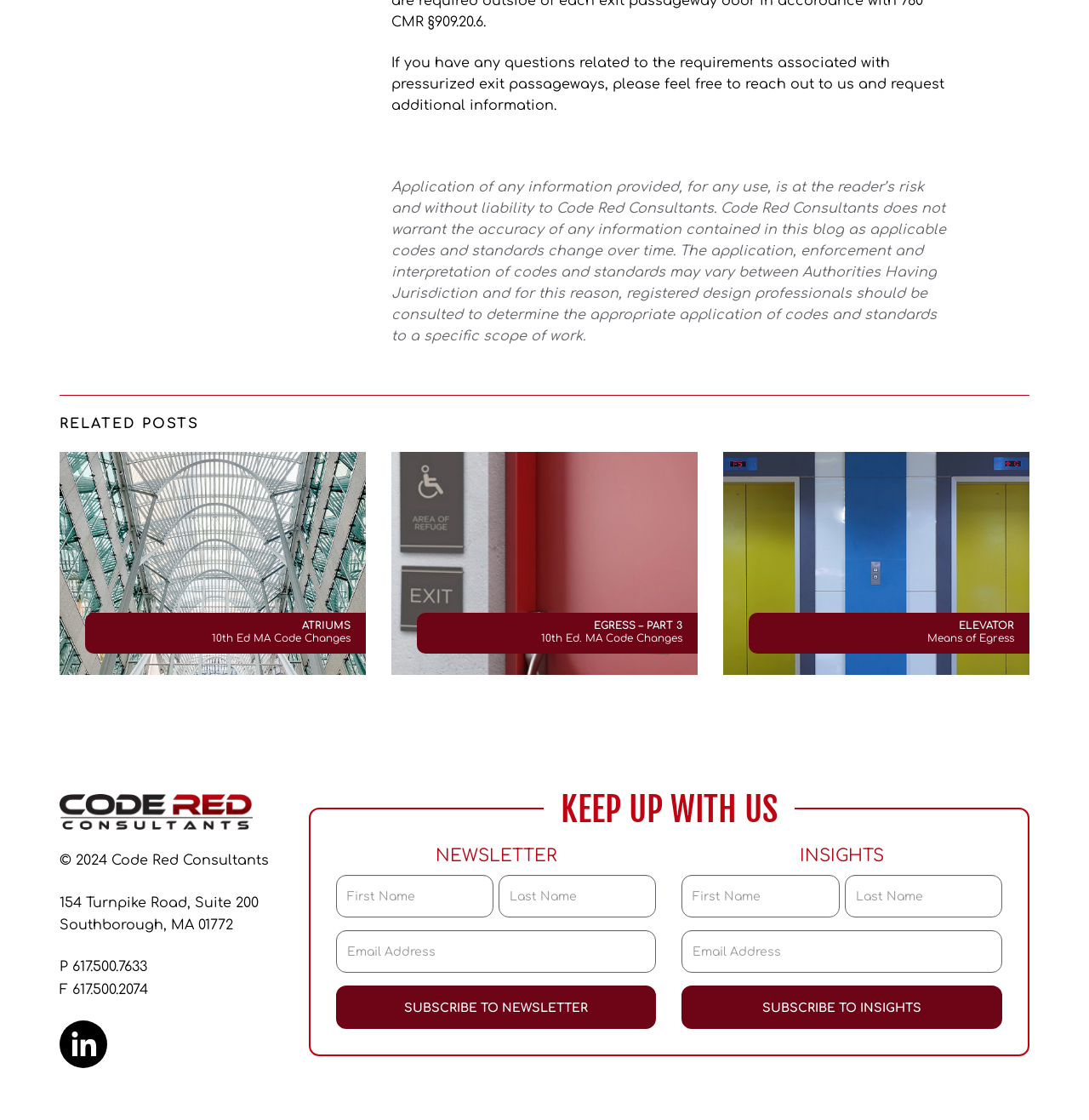Using the details from the image, please elaborate on the following question: What is the company name?

The company name can be found in the footer section of the webpage, where it is written '© 2024 Code Red Consultants'.